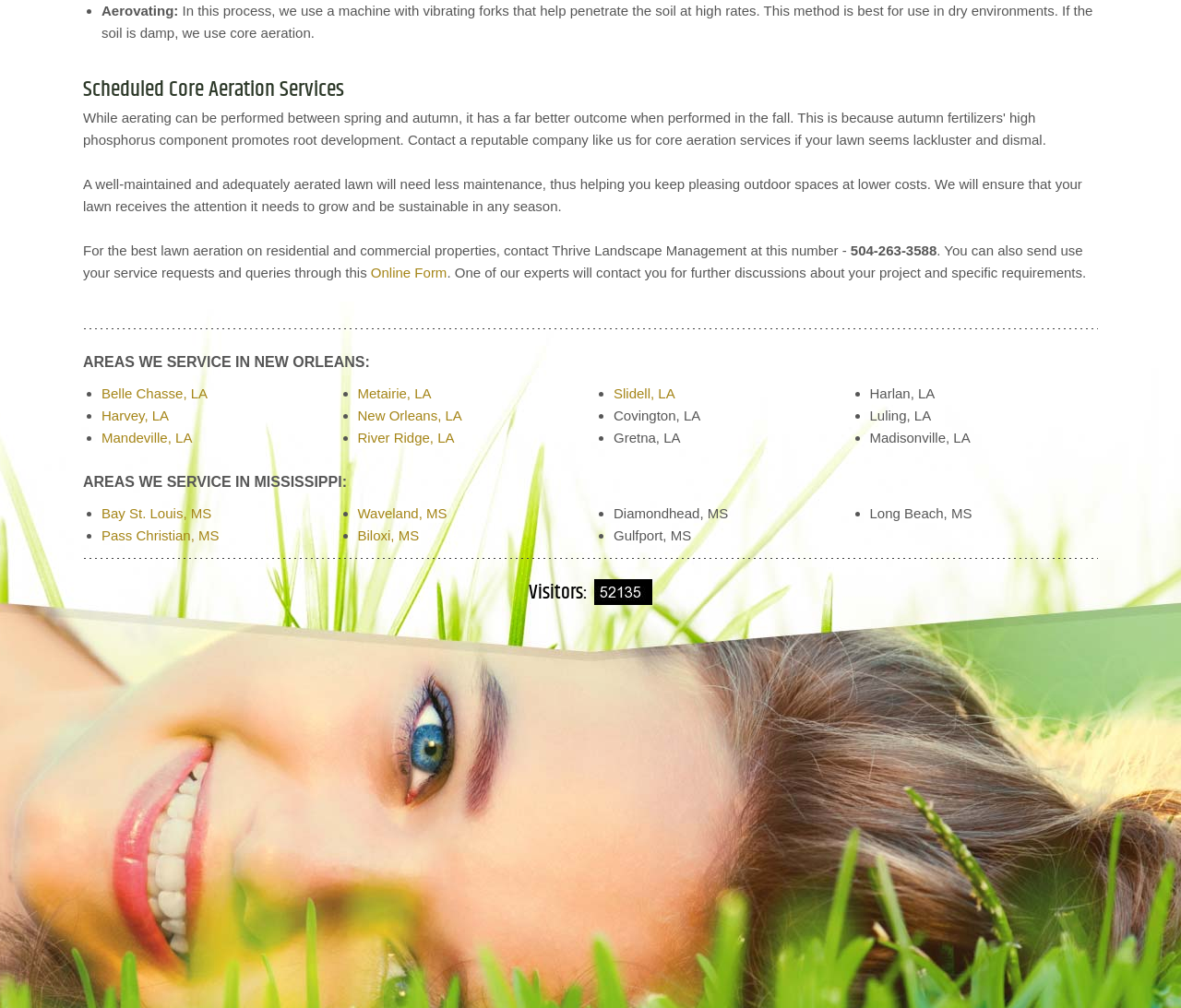Show me the bounding box coordinates of the clickable region to achieve the task as per the instruction: "Check the number of visitors".

[0.503, 0.575, 0.552, 0.6]